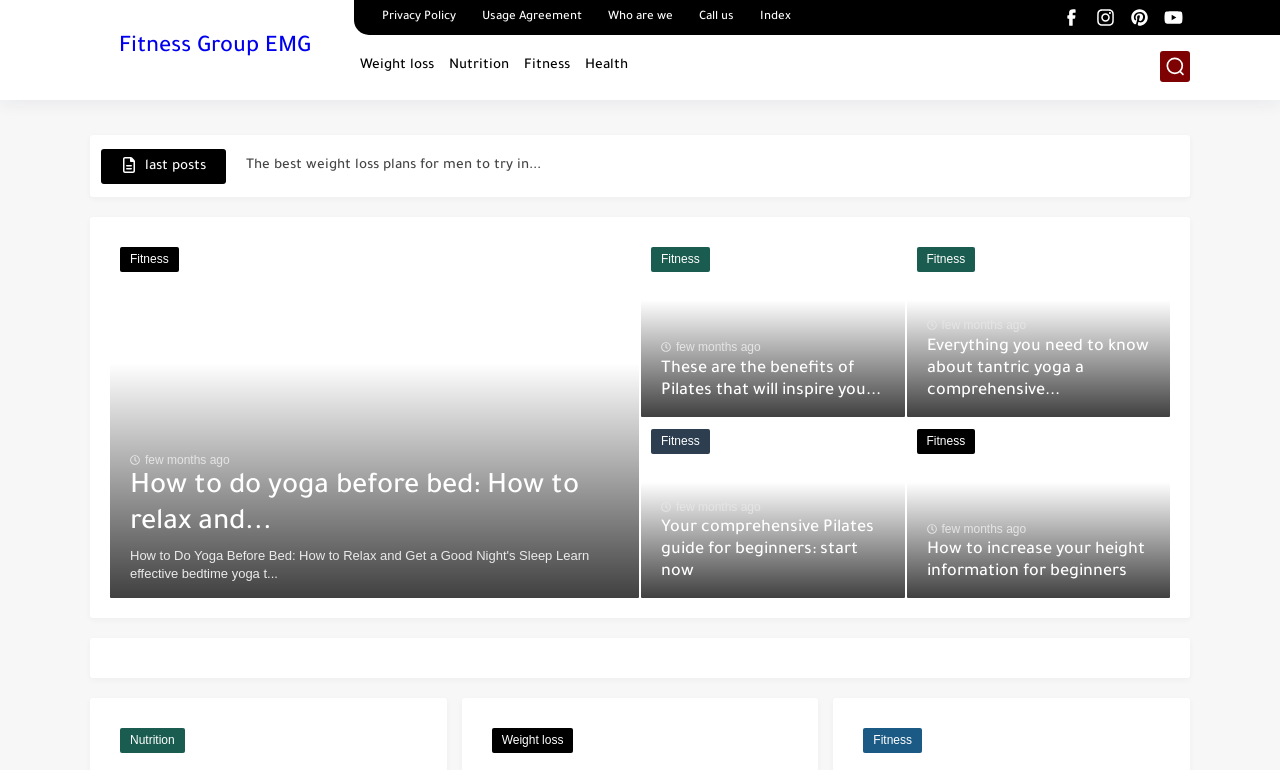Please give a succinct answer to the question in one word or phrase:
What is the topic of the first article listed?

Yoga for cancer patients